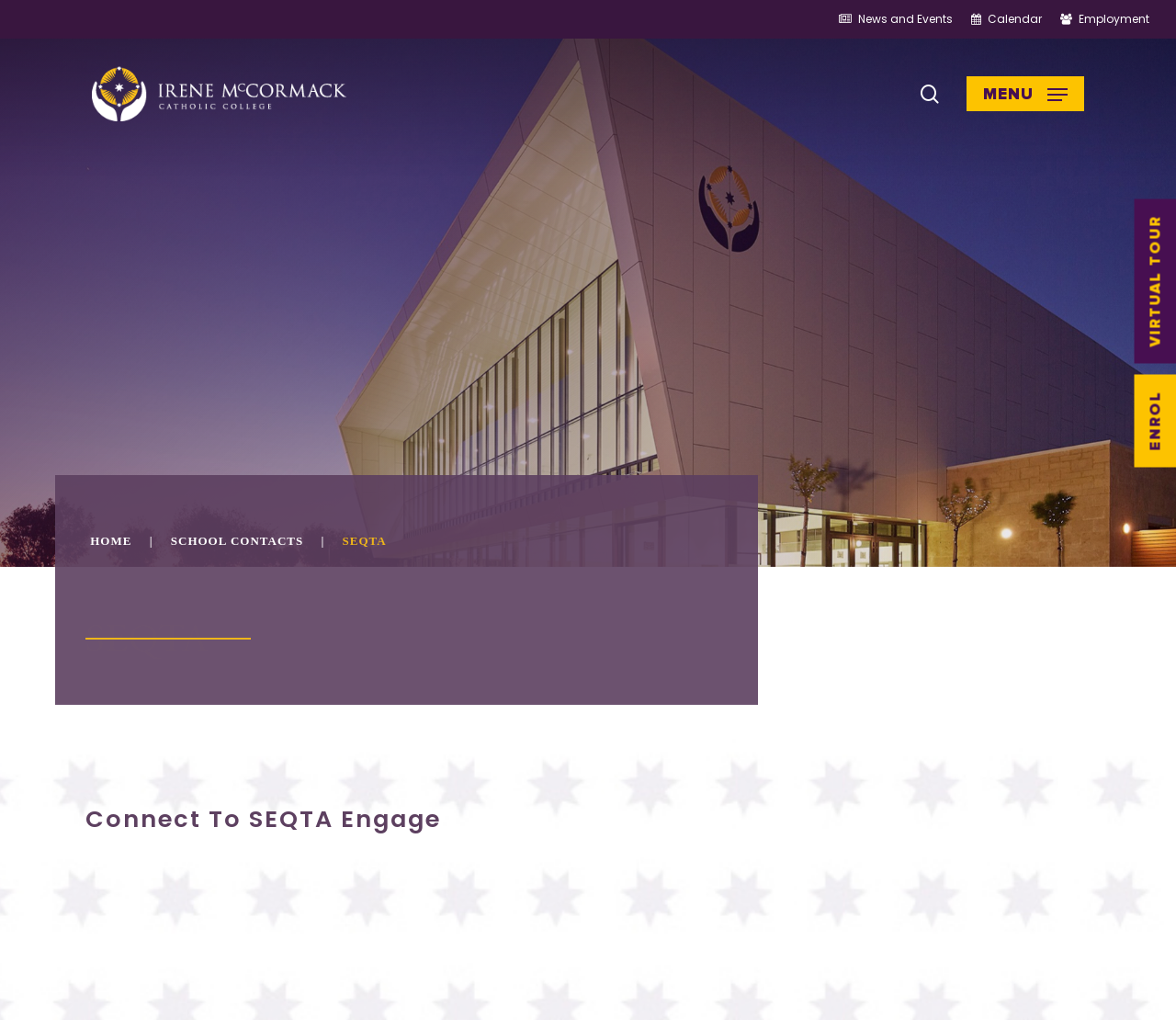Using floating point numbers between 0 and 1, provide the bounding box coordinates in the format (top-left x, top-left y, bottom-right x, bottom-right y). Locate the UI element described here: alt="Irene McCormack Catholic College"

[0.078, 0.065, 0.294, 0.119]